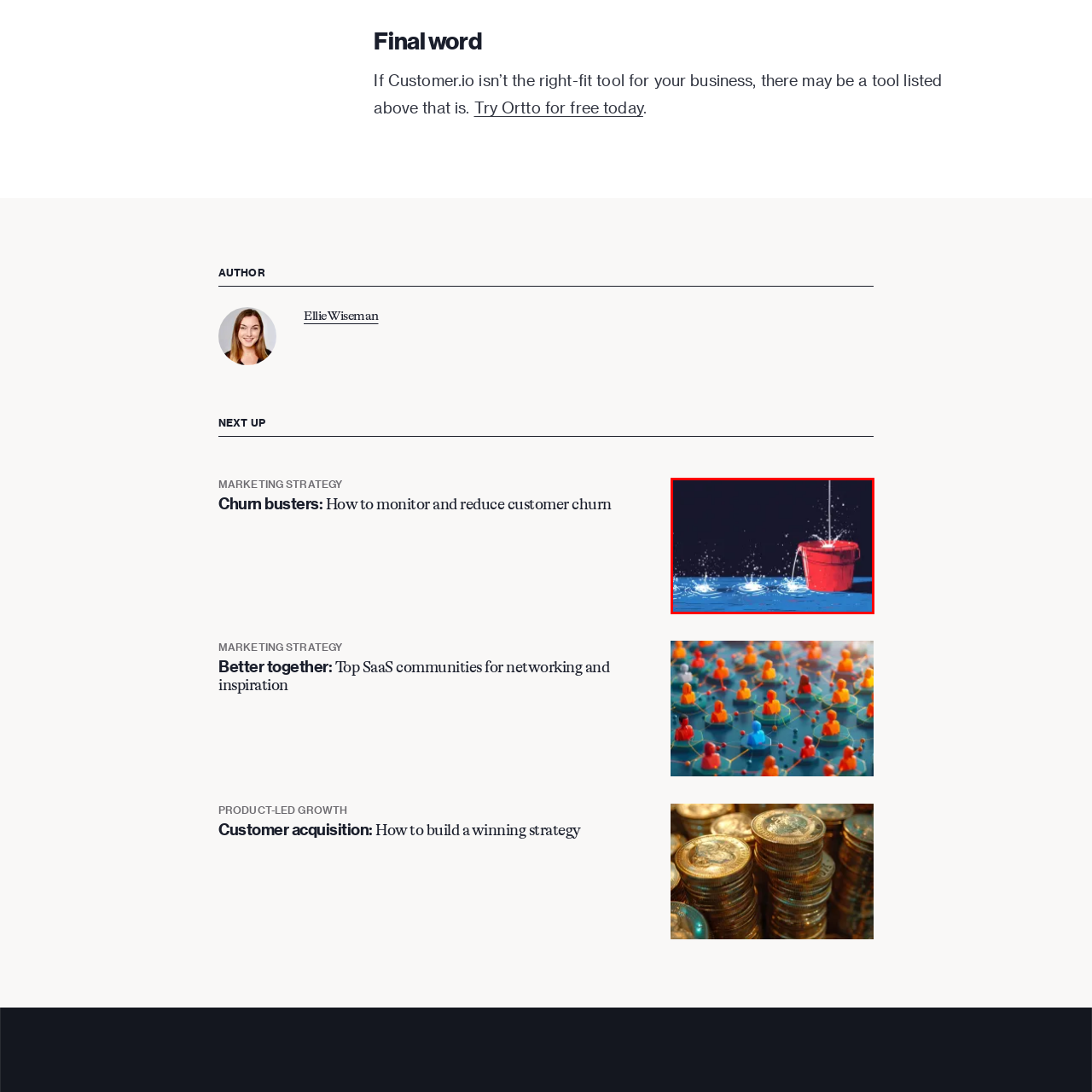What is cascading from the spout above?
View the image contained within the red box and provide a one-word or short-phrase answer to the question.

Water